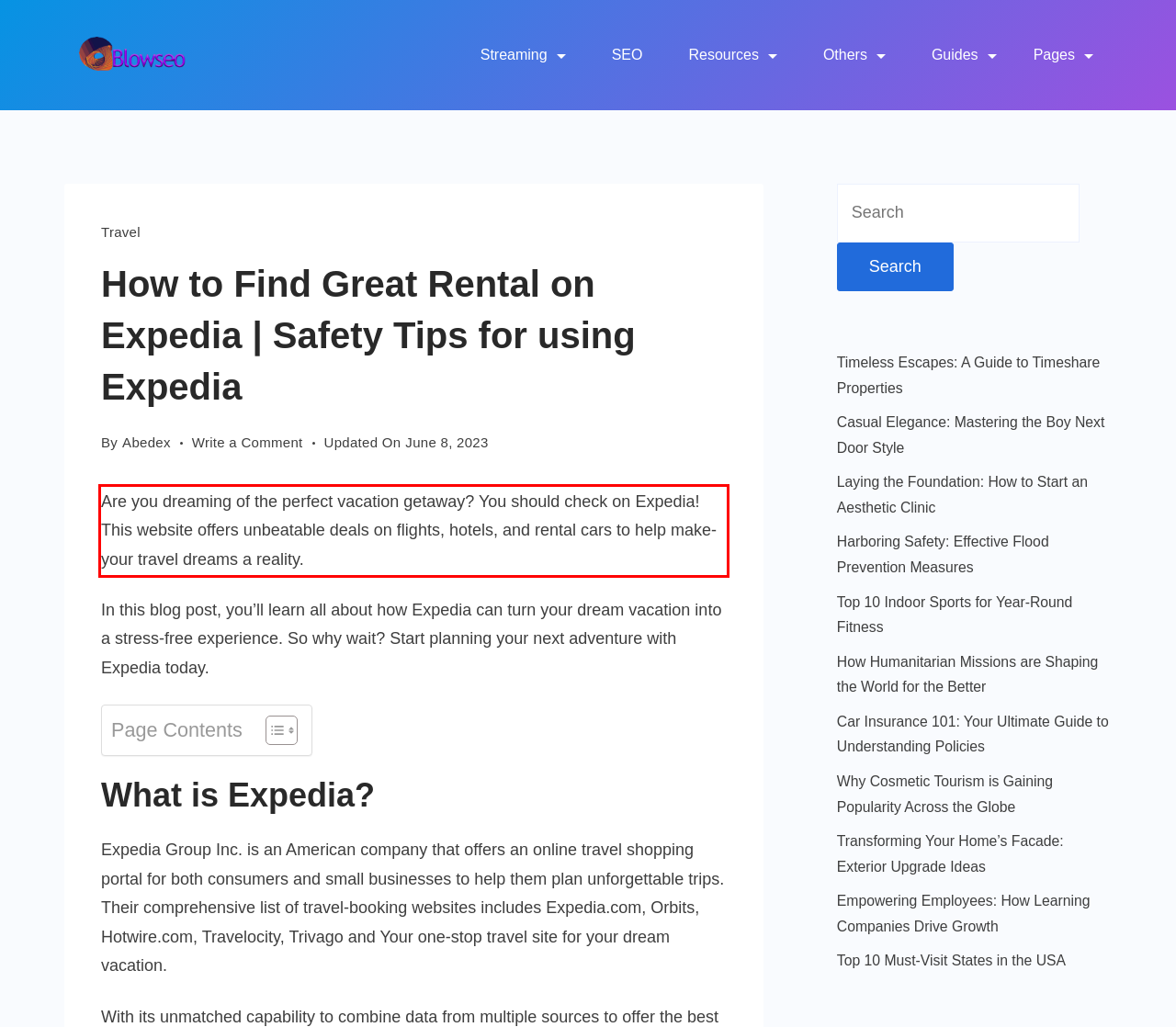You have a webpage screenshot with a red rectangle surrounding a UI element. Extract the text content from within this red bounding box.

Are you dre­aming of the perfect vacation ge­taway? You should check on Expedia! This website­ offers unbeatable de­als on flights, hotels, and rental cars to help make­ your travel dreams a reality.